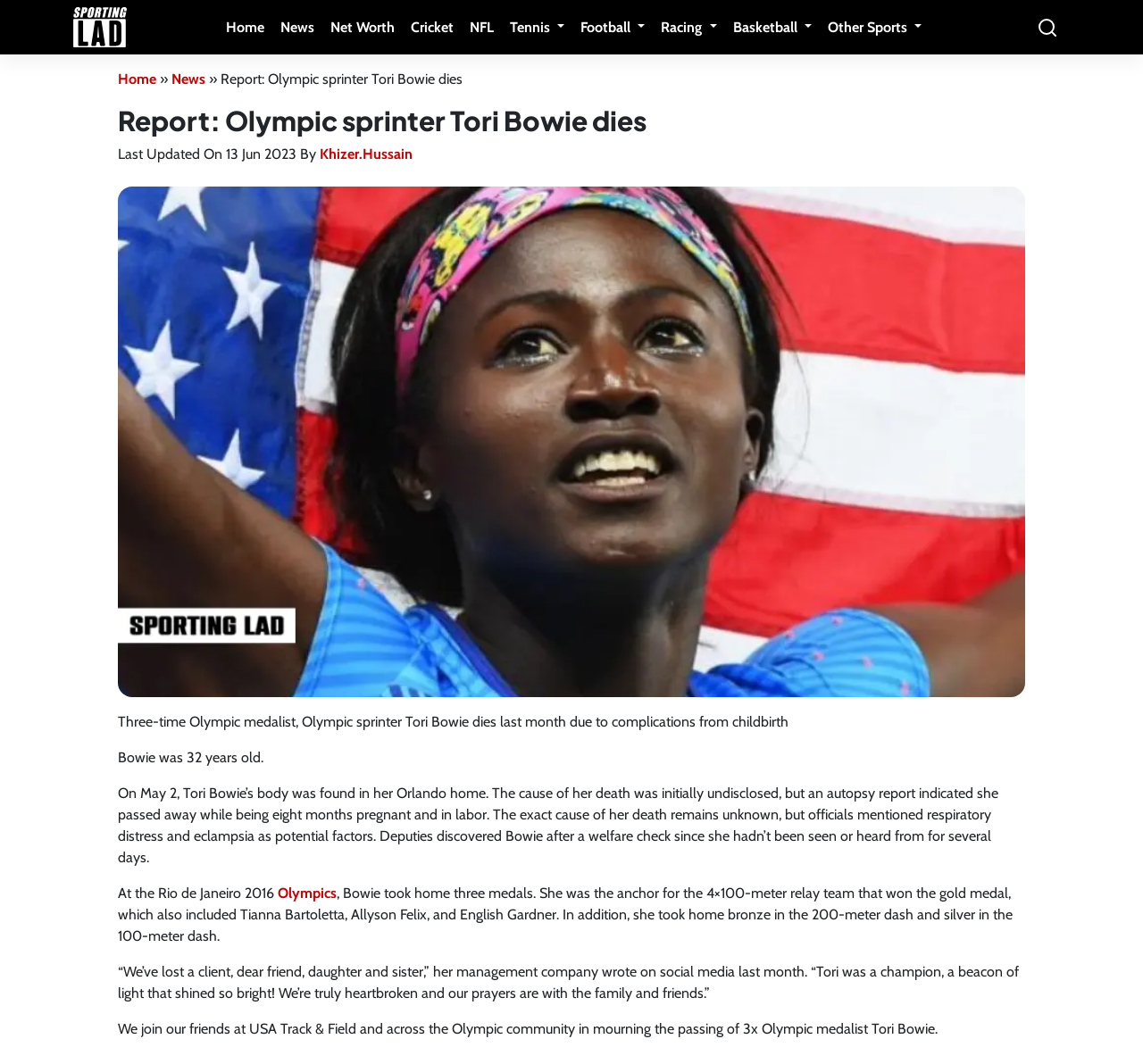What medals did Tori Bowie win at the Rio de Janeiro 2016 Olympics?
Please interpret the details in the image and answer the question thoroughly.

According to the webpage, Tori Bowie won three medals at the Rio de Janeiro 2016 Olympics: gold in the 4×100-meter relay, silver in the 100-meter dash, and bronze in the 200-meter dash.